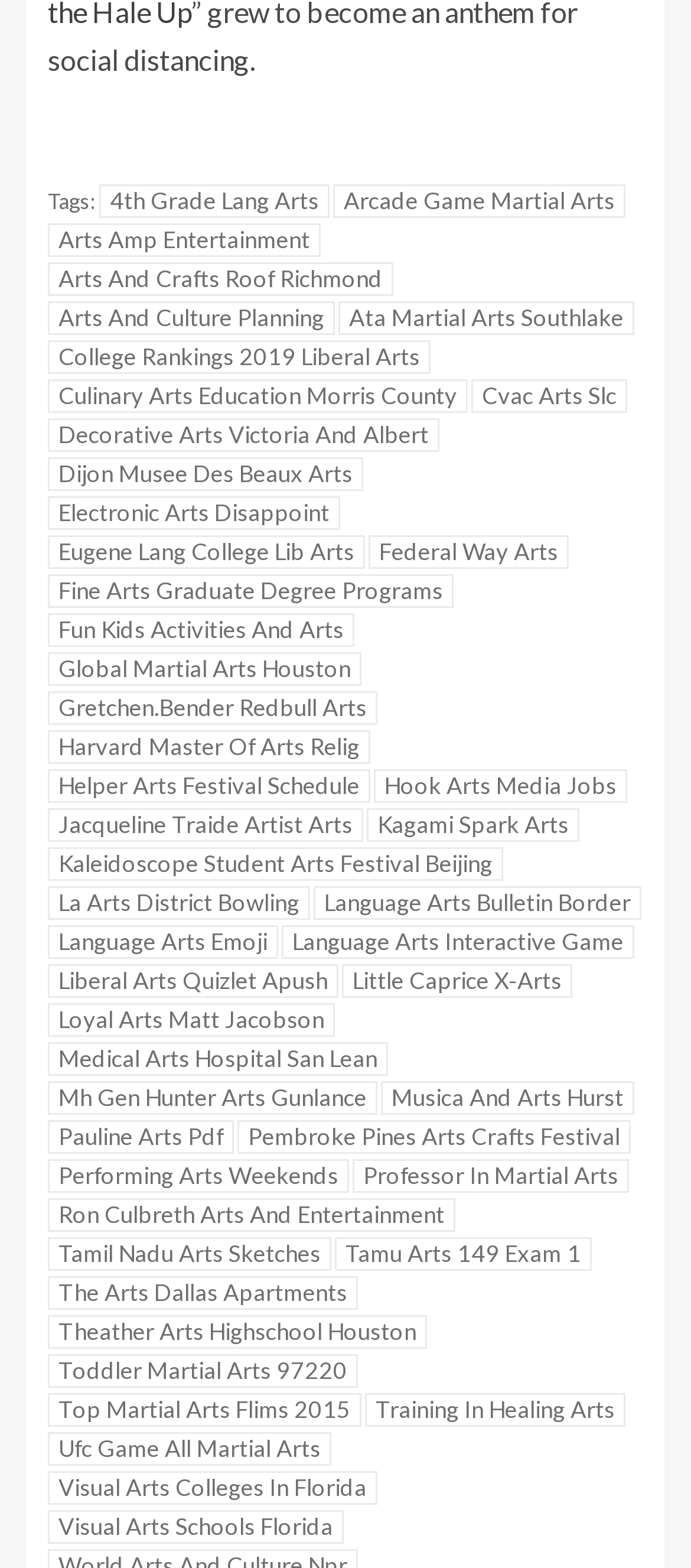Locate the bounding box coordinates of the UI element described by: "Hook Arts Media Jobs". Provide the coordinates as four float numbers between 0 and 1, formatted as [left, top, right, bottom].

[0.541, 0.491, 0.908, 0.512]